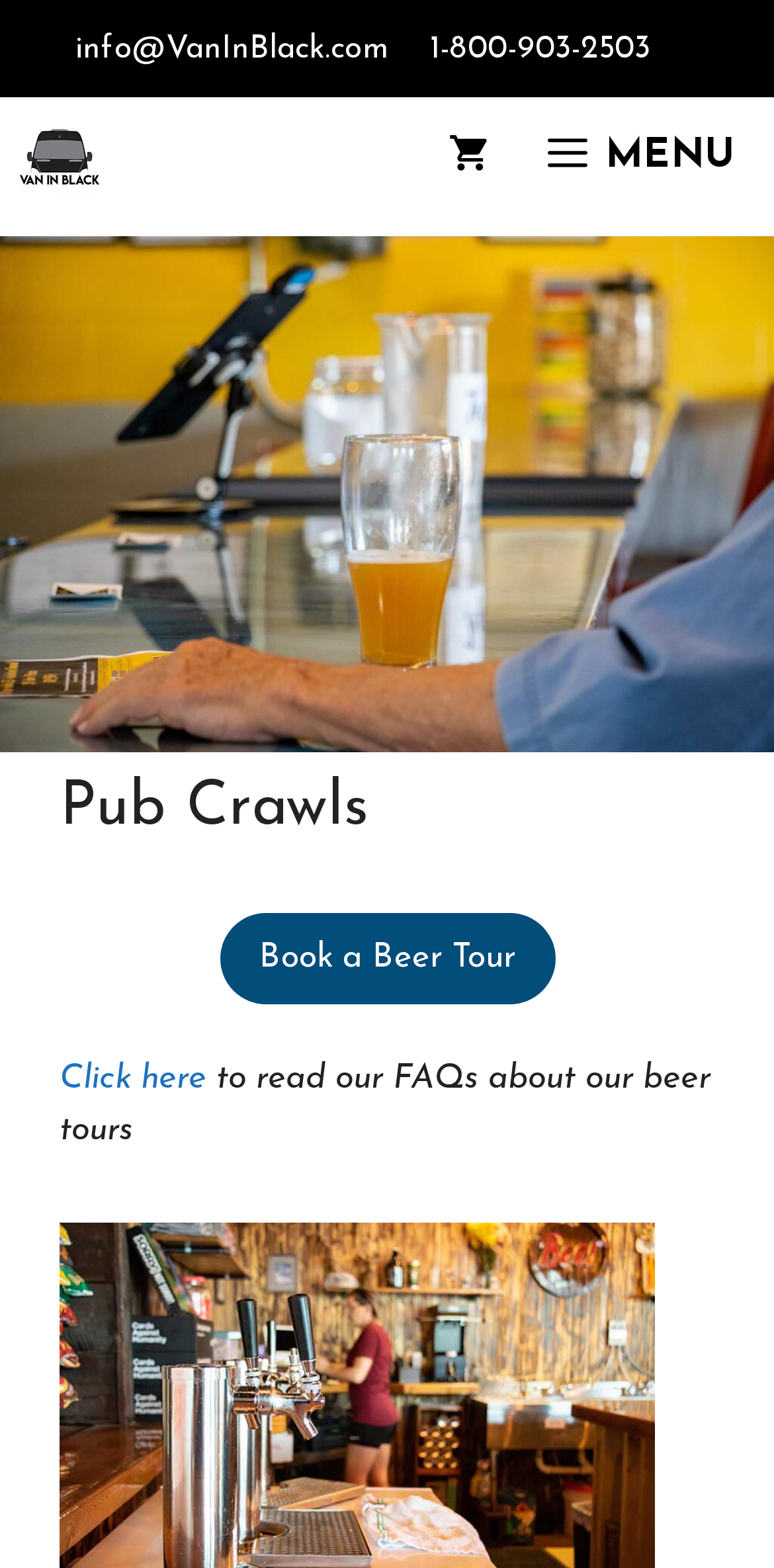Given the description of a UI element: "Click here", identify the bounding box coordinates of the matching element in the webpage screenshot.

[0.077, 0.678, 0.267, 0.699]